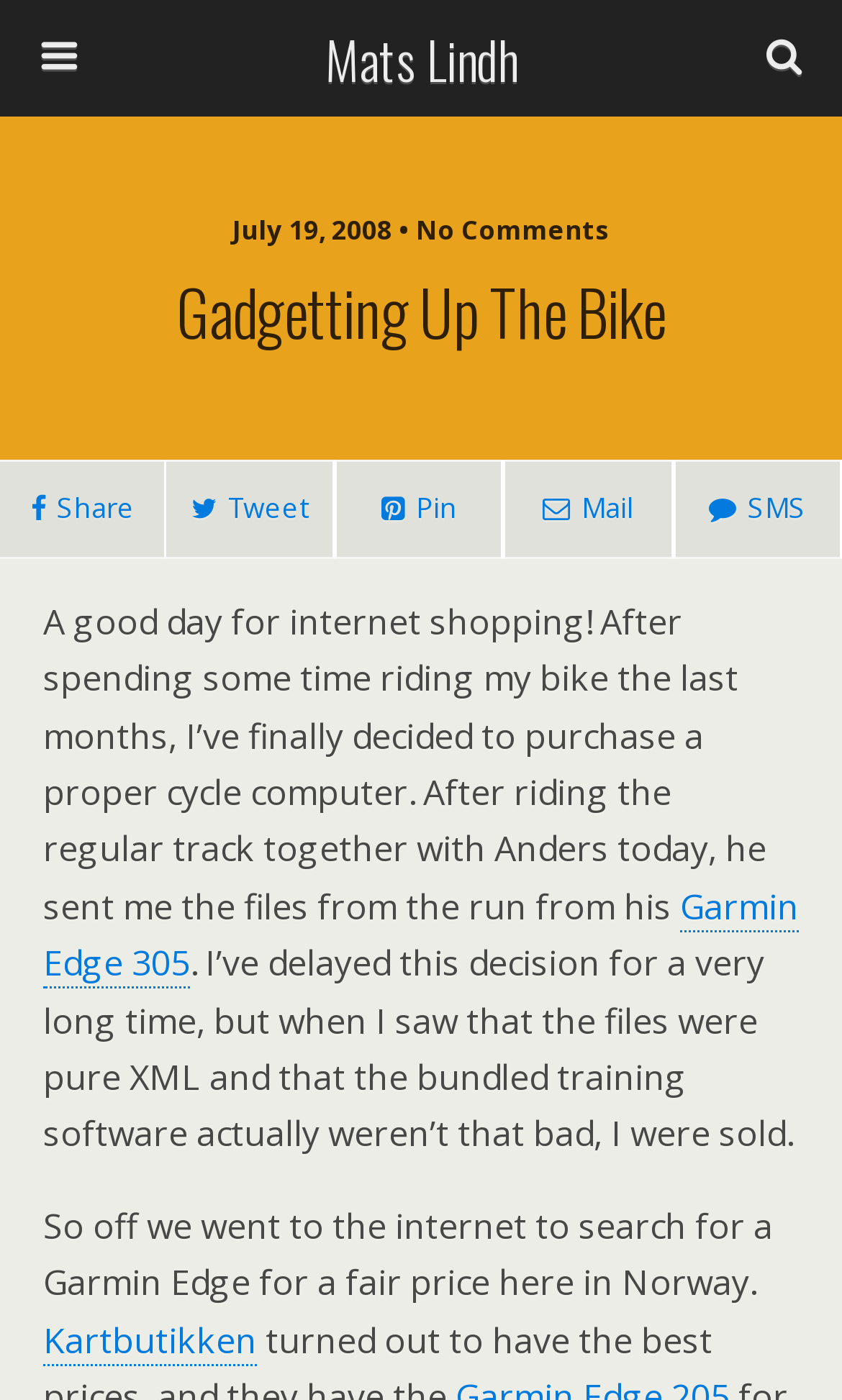Determine the bounding box coordinates for the clickable element to execute this instruction: "Visit Mats Lindh's homepage". Provide the coordinates as four float numbers between 0 and 1, i.e., [left, top, right, bottom].

[0.16, 0.0, 0.84, 0.083]